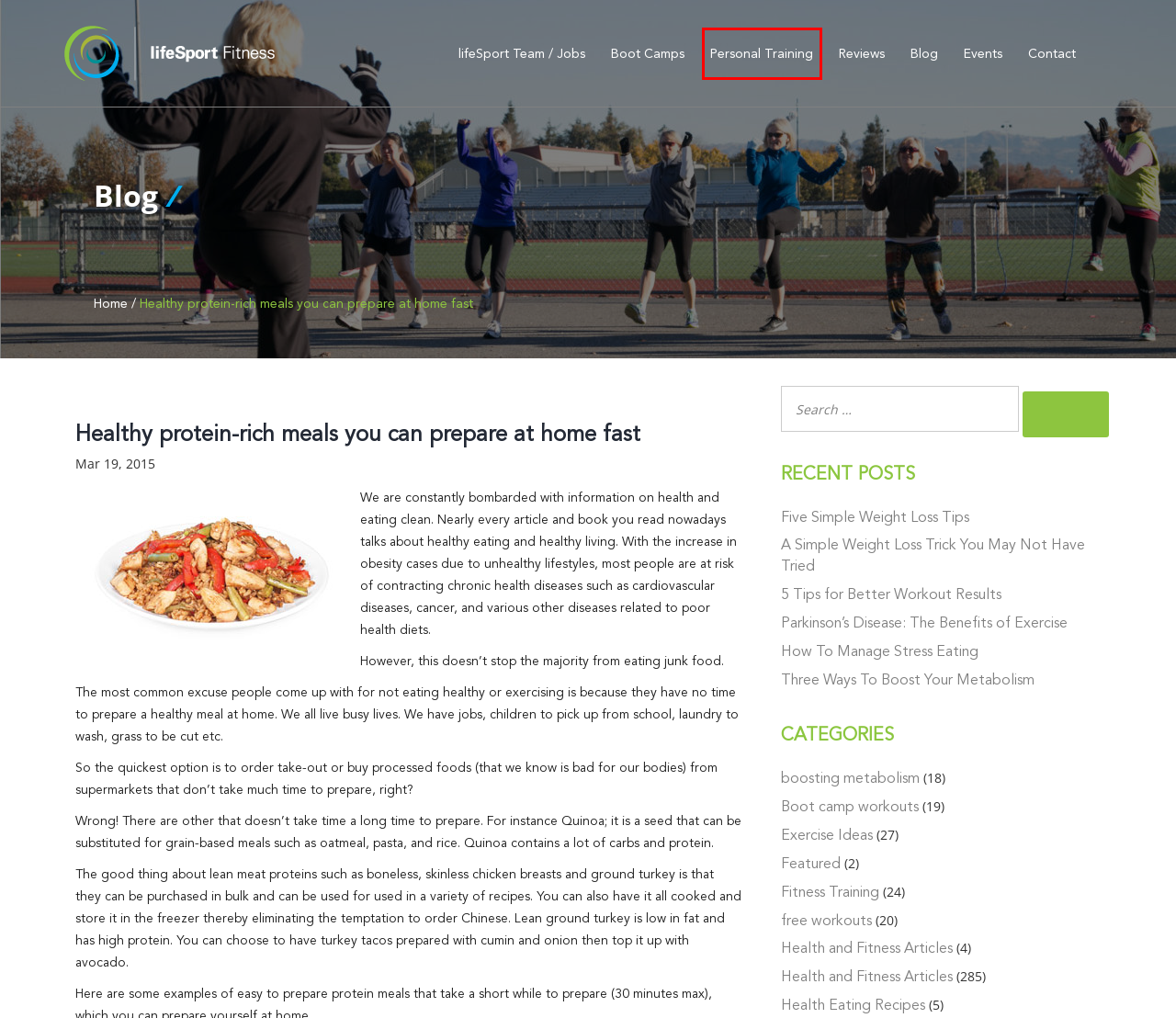You have a screenshot of a webpage where a red bounding box highlights a specific UI element. Identify the description that best matches the resulting webpage after the highlighted element is clicked. The choices are:
A. How To Manage Stress Eating - LifeSport Fitness
B. Contact Us - LifeSport Fitness
C. 5 Tips for Better Workout Results - LifeSport Fitness
D. Featured Archives - LifeSport Fitness
E. Reviews - LifeSport Fitness
F. Personal Training Options - LifeSport Fitness
G. A Simple Weight Loss Trick You May Not Have Tried - LifeSport Fitness
H. Three Ways To Boost Your Metabolism - LifeSport Fitness

F